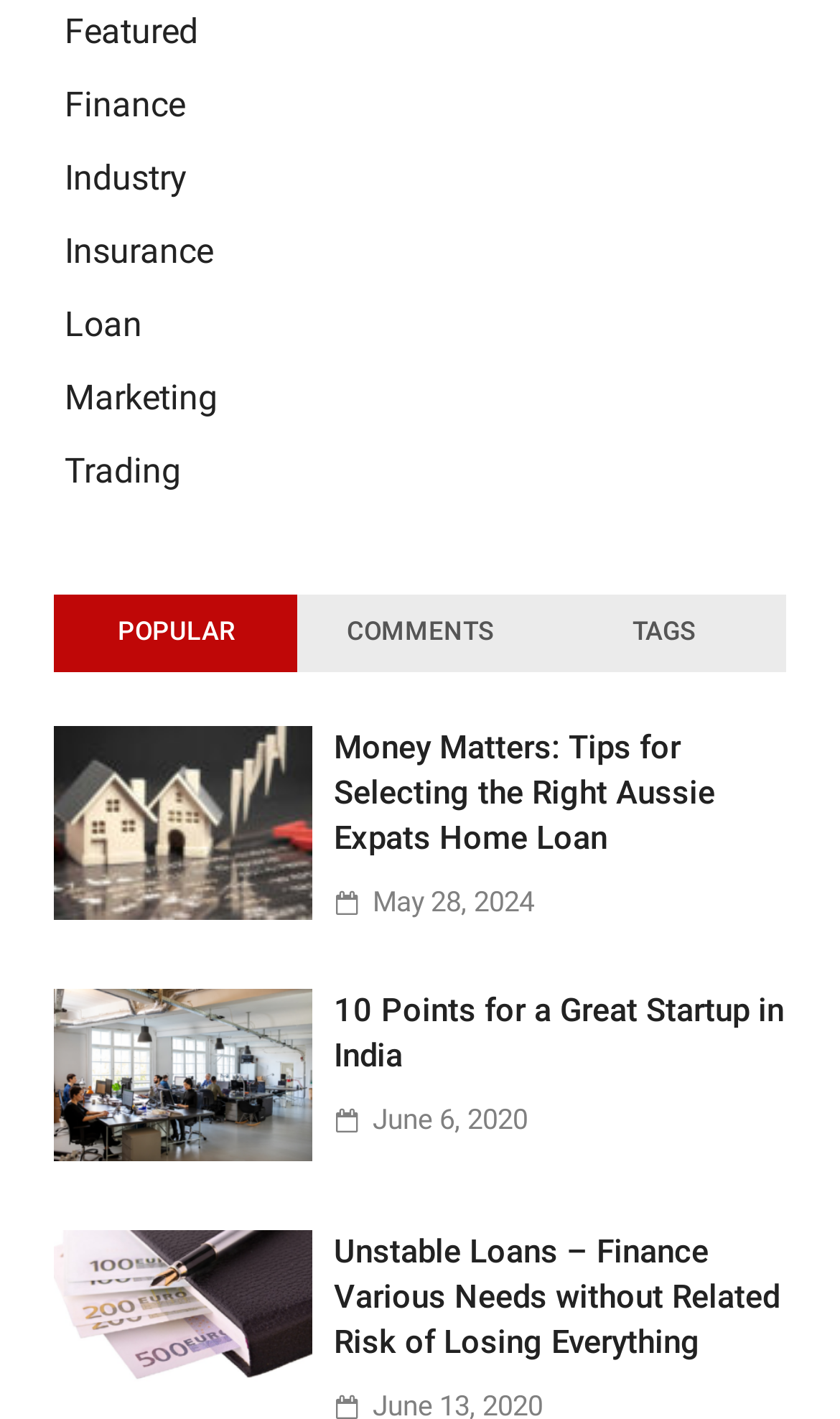Please specify the bounding box coordinates of the clickable region to carry out the following instruction: "Call 360-336-6211". The coordinates should be four float numbers between 0 and 1, in the format [left, top, right, bottom].

None